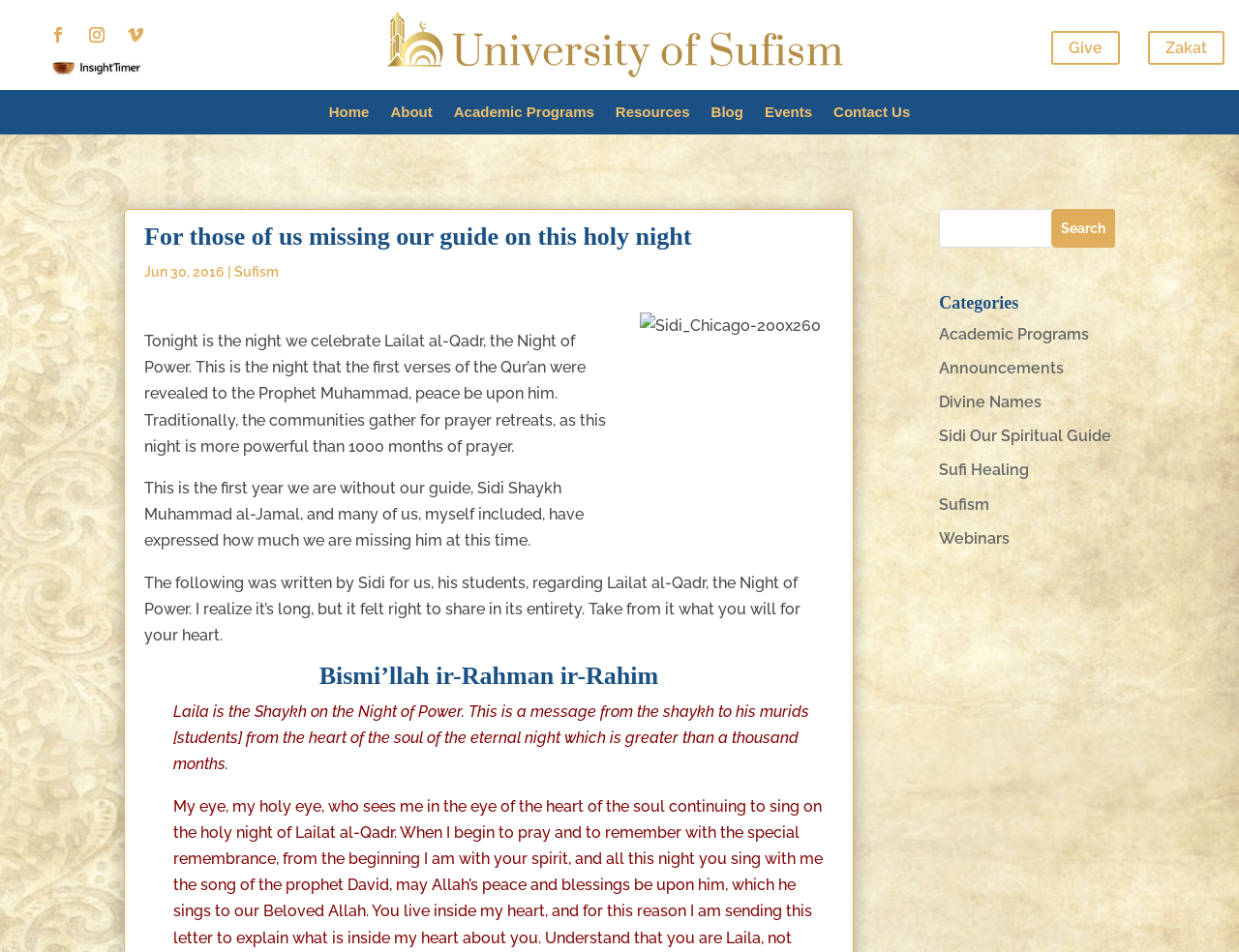Provide a brief response to the question below using one word or phrase:
What is the name of the spiritual guide mentioned in the article?

Sidi Shaykh Muhammad al-Jamal